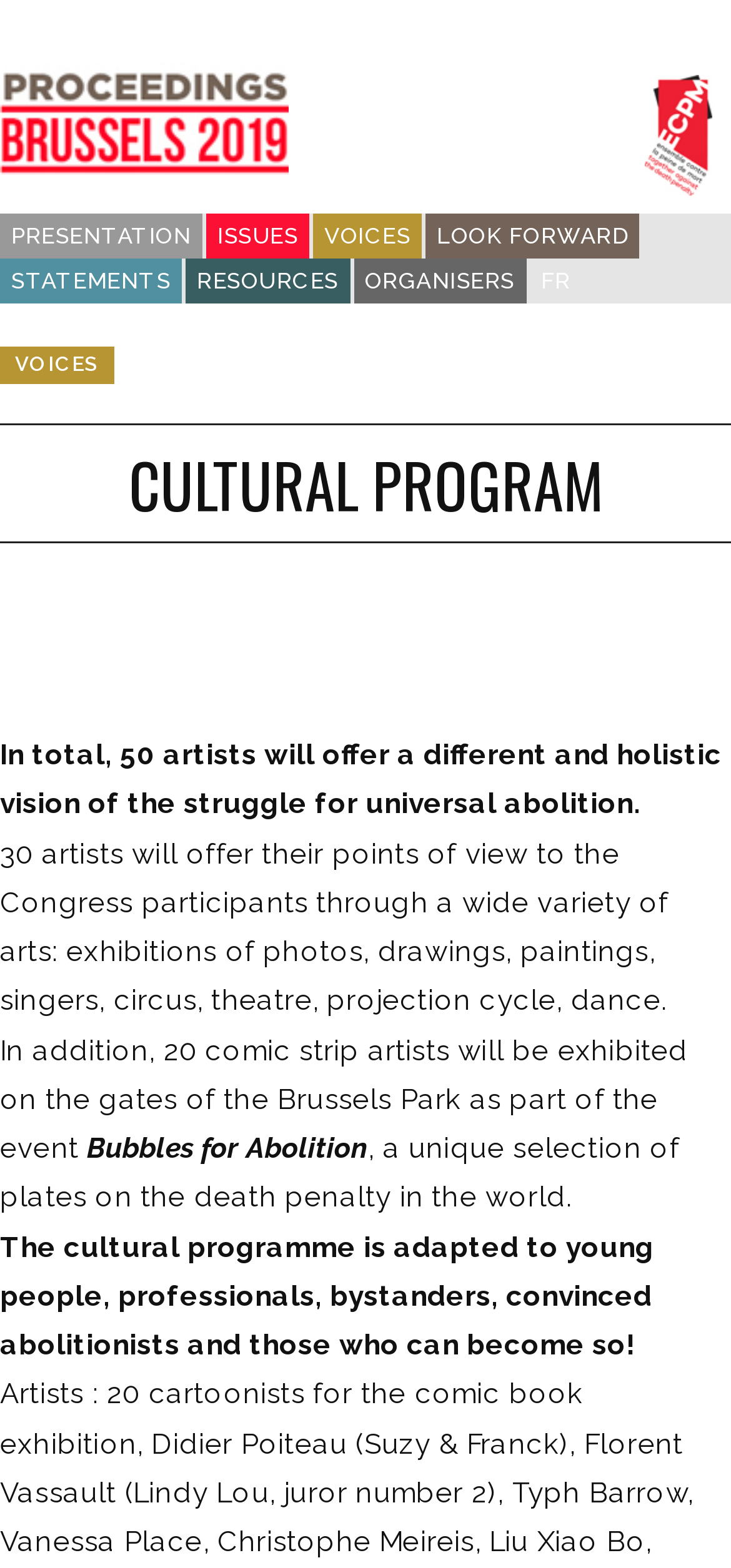Identify the bounding box coordinates for the region to click in order to carry out this instruction: "Explore 'furniture' category". Provide the coordinates using four float numbers between 0 and 1, formatted as [left, top, right, bottom].

None